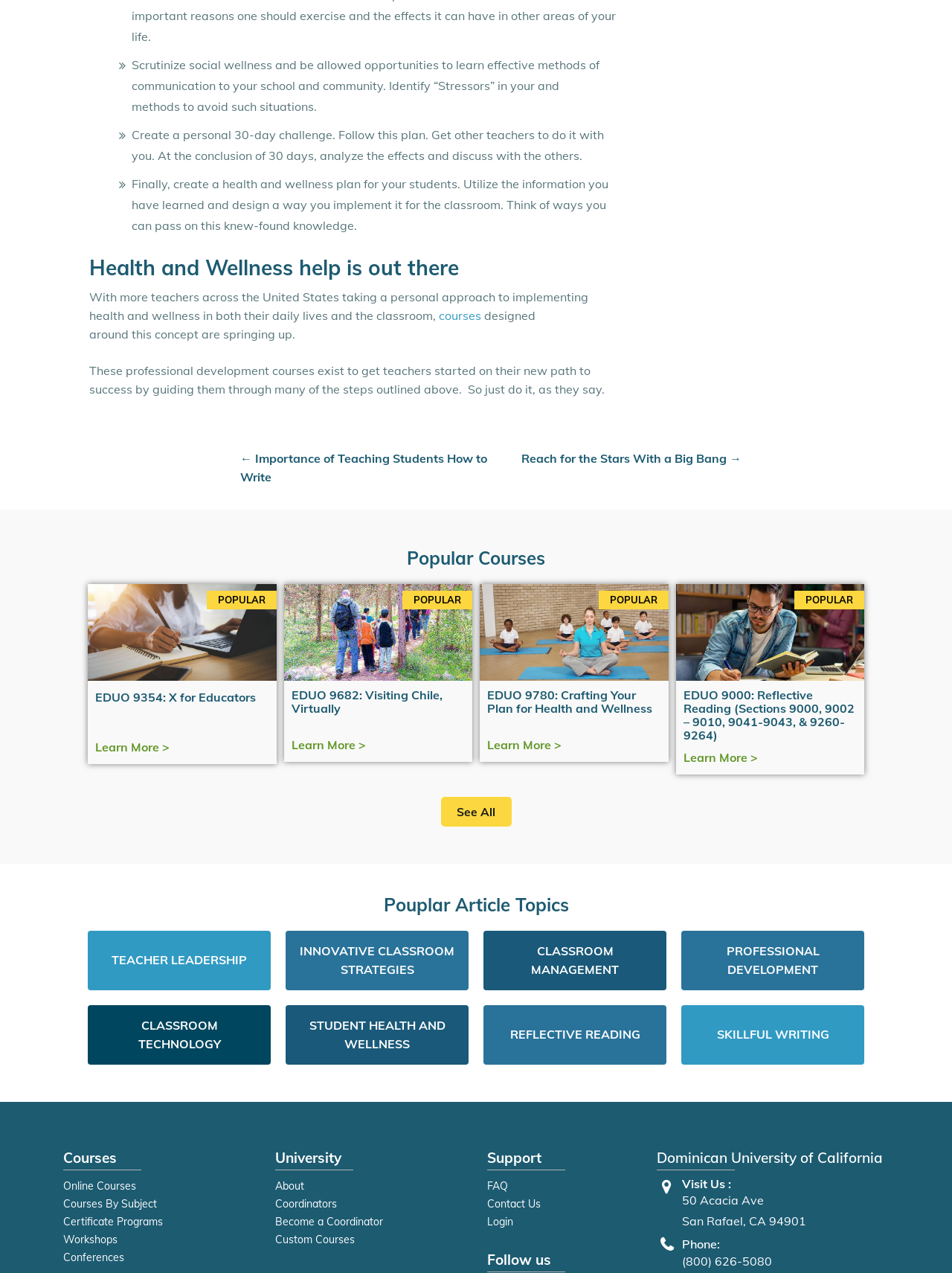Extract the bounding box coordinates for the described element: "Innovative Classroom Strategies". The coordinates should be represented as four float numbers between 0 and 1: [left, top, right, bottom].

[0.3, 0.731, 0.492, 0.778]